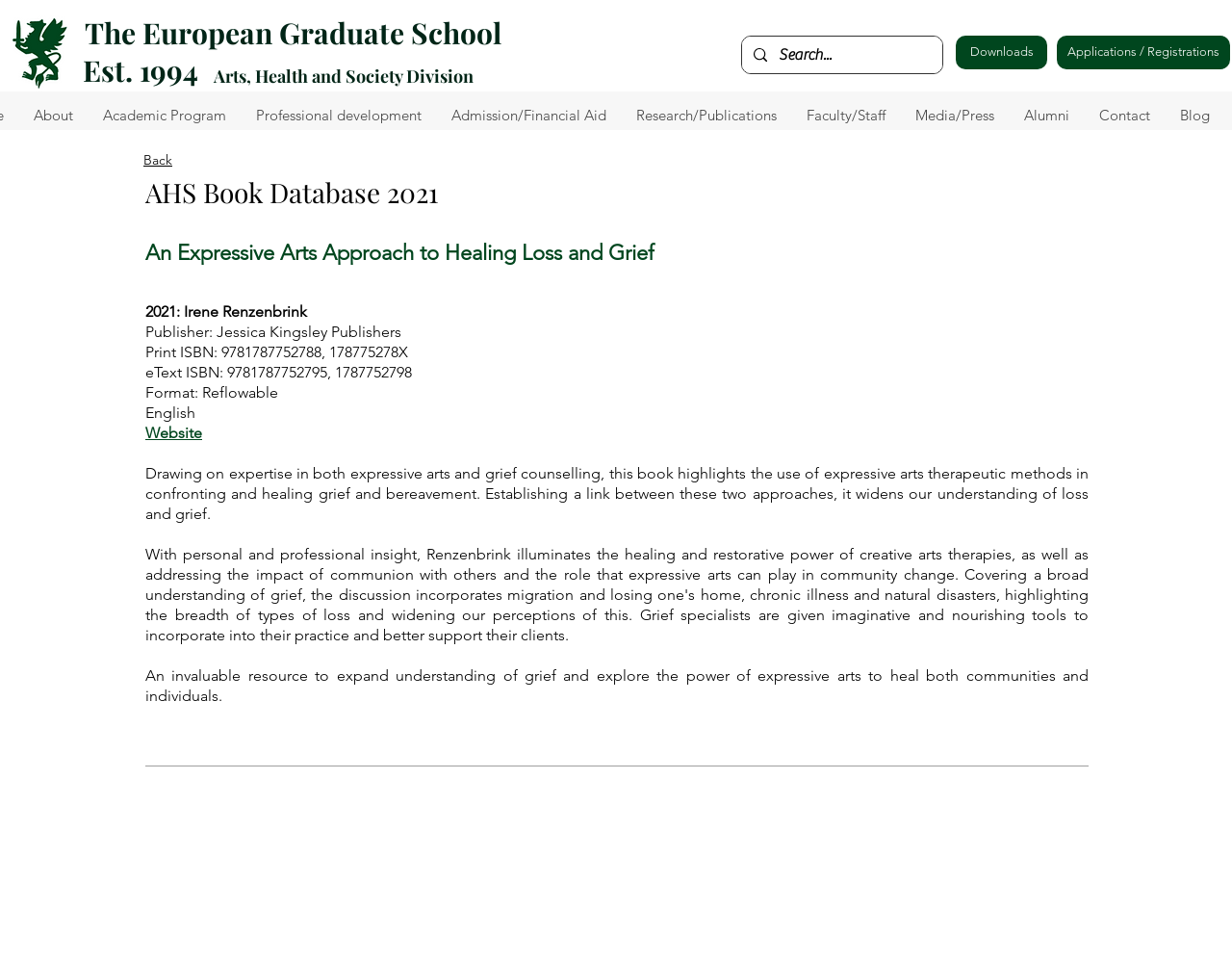Who is the author of the book?
Look at the image and respond with a one-word or short-phrase answer.

Irene Renzenbrink